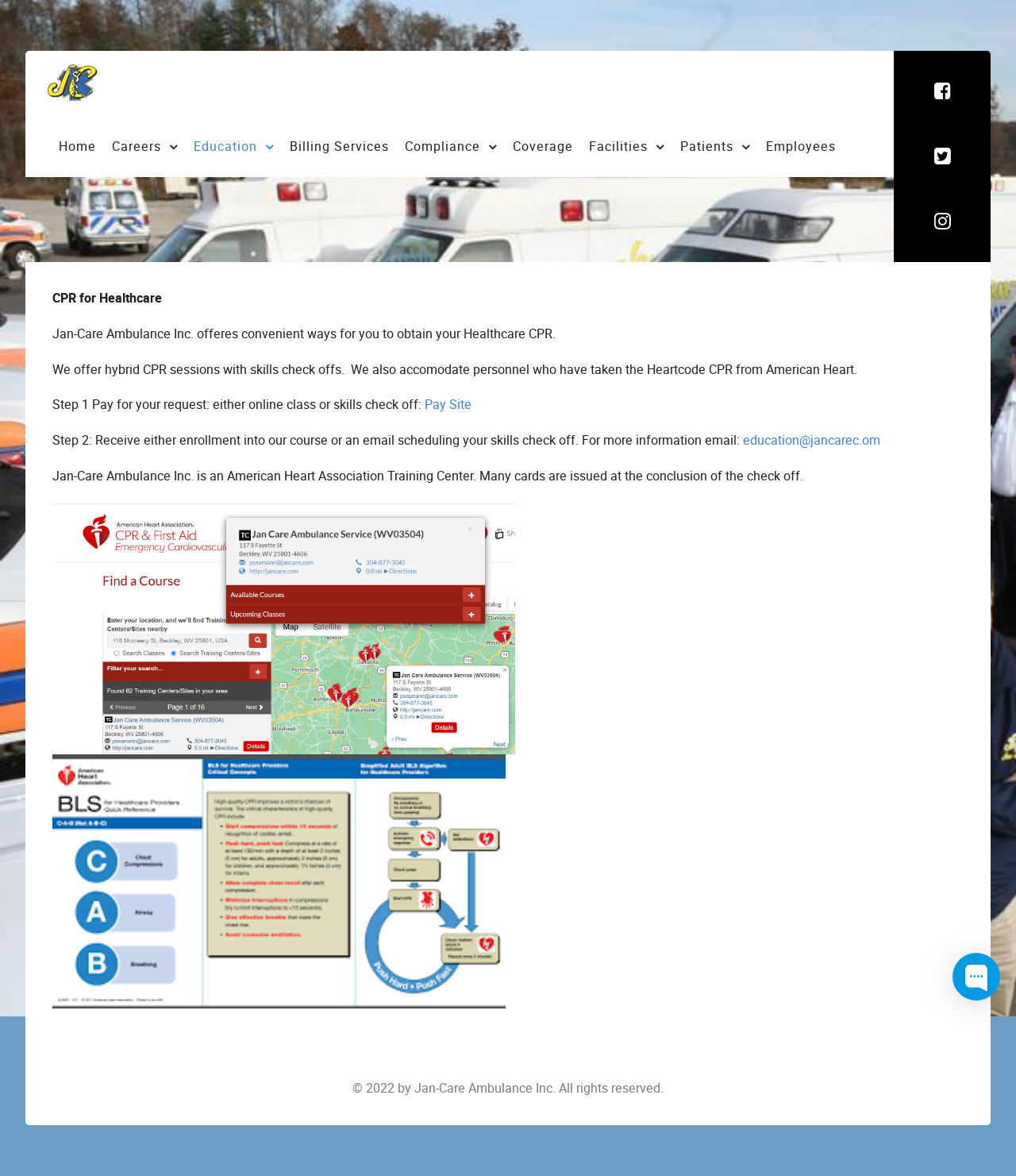Provide a thorough summary of the webpage.

The webpage is dedicated to Jan-Care Ambulance Inc., an American Heart Association Training Center, and appears to be focused on CPR courses and education. 

At the top, there is a navigation menu with links to various sections, including "Home", "Careers", "Education", "Billing Services", "Compliance", "Coverage", and "Employees". These links are positioned horizontally across the top of the page, with "Home" on the left and "Employees" on the right.

Below the navigation menu, there are two sections. On the left, there is a column with text describing the CPR courses offered by Jan-Care Ambulance Inc. The text explains that they offer hybrid CPR sessions with skills check-offs and accommodate personnel who have taken the Heartcode CPR from American Heart. There are also steps outlined to pay for and enroll in a course or schedule a skills check-off.

On the right side of this section, there is an image of the American Heart Association logo, indicating that Jan-Care Ambulance Inc. is a certified training center. Below the image, there is a call-to-action to download something, possibly a brochure or application form.

At the very top right corner of the page, there are links to the company's social media profiles on Facebook, Twitter, and Instagram. 

At the bottom of the page, there is a copyright notice stating that the content is owned by Jan-Care Ambulance Inc. and is copyrighted in 2022.